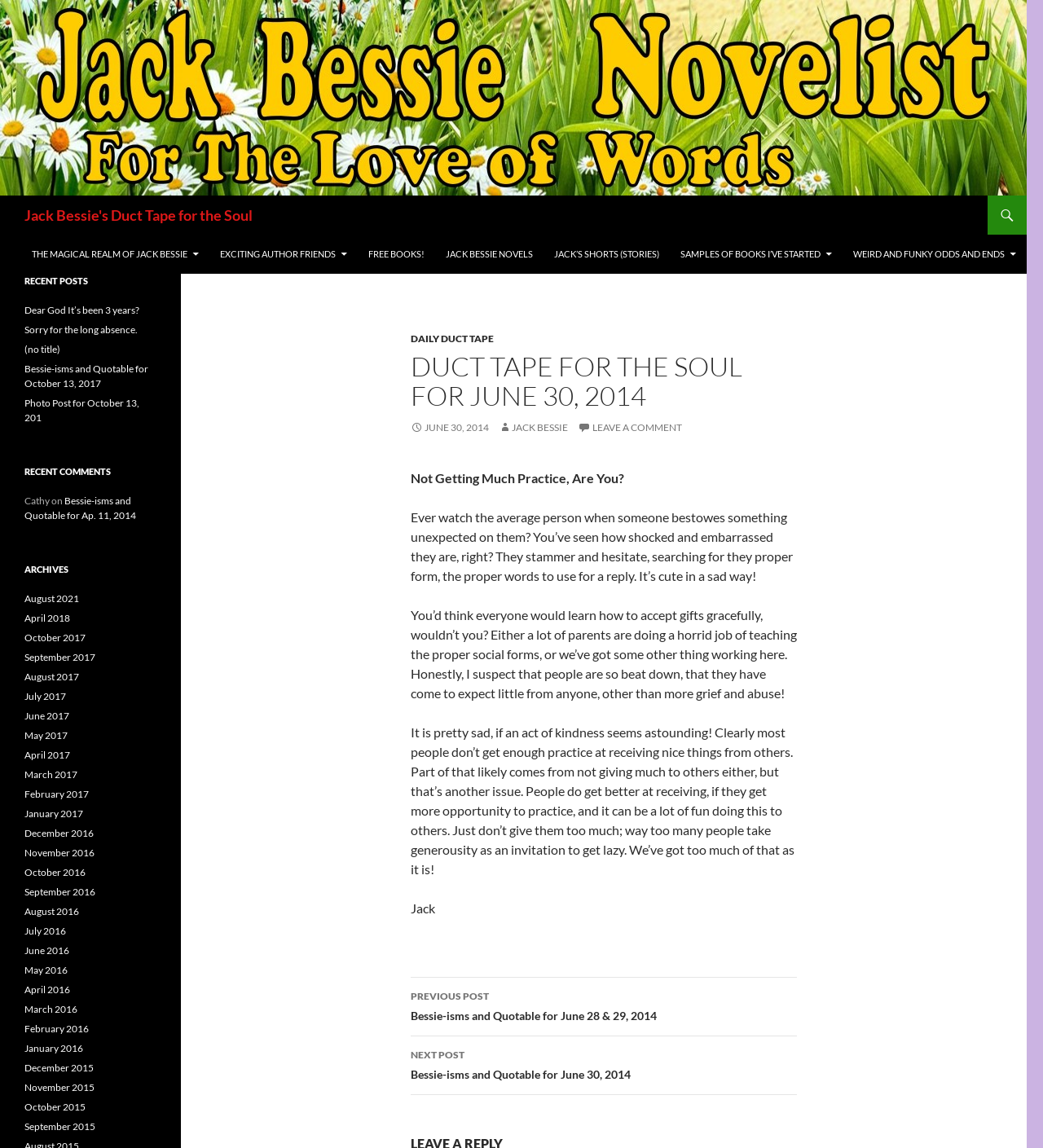What are the recent posts listed on the webpage?
Please provide a comprehensive answer based on the visual information in the image.

I found the recent posts listed on the webpage by looking at the links under the 'RECENT POSTS' heading element.